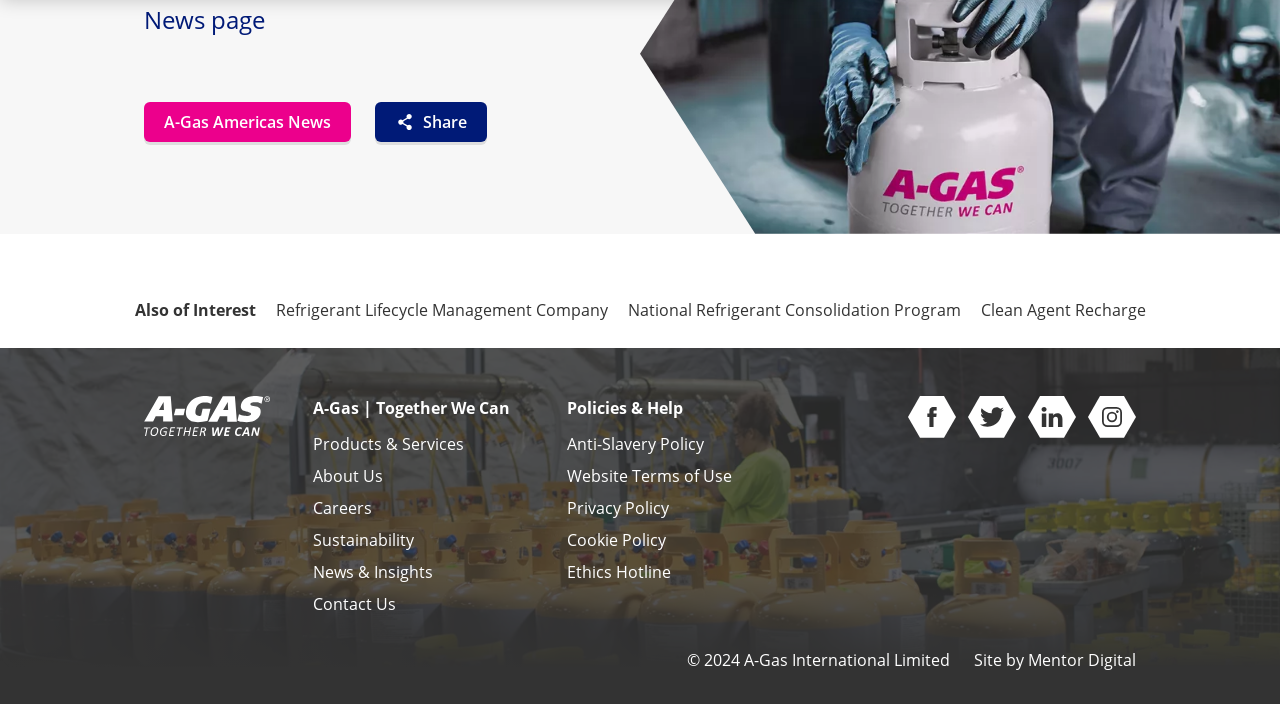Identify the bounding box for the UI element described as: "News & Insights". Ensure the coordinates are four float numbers between 0 and 1, formatted as [left, top, right, bottom].

[0.245, 0.797, 0.339, 0.829]